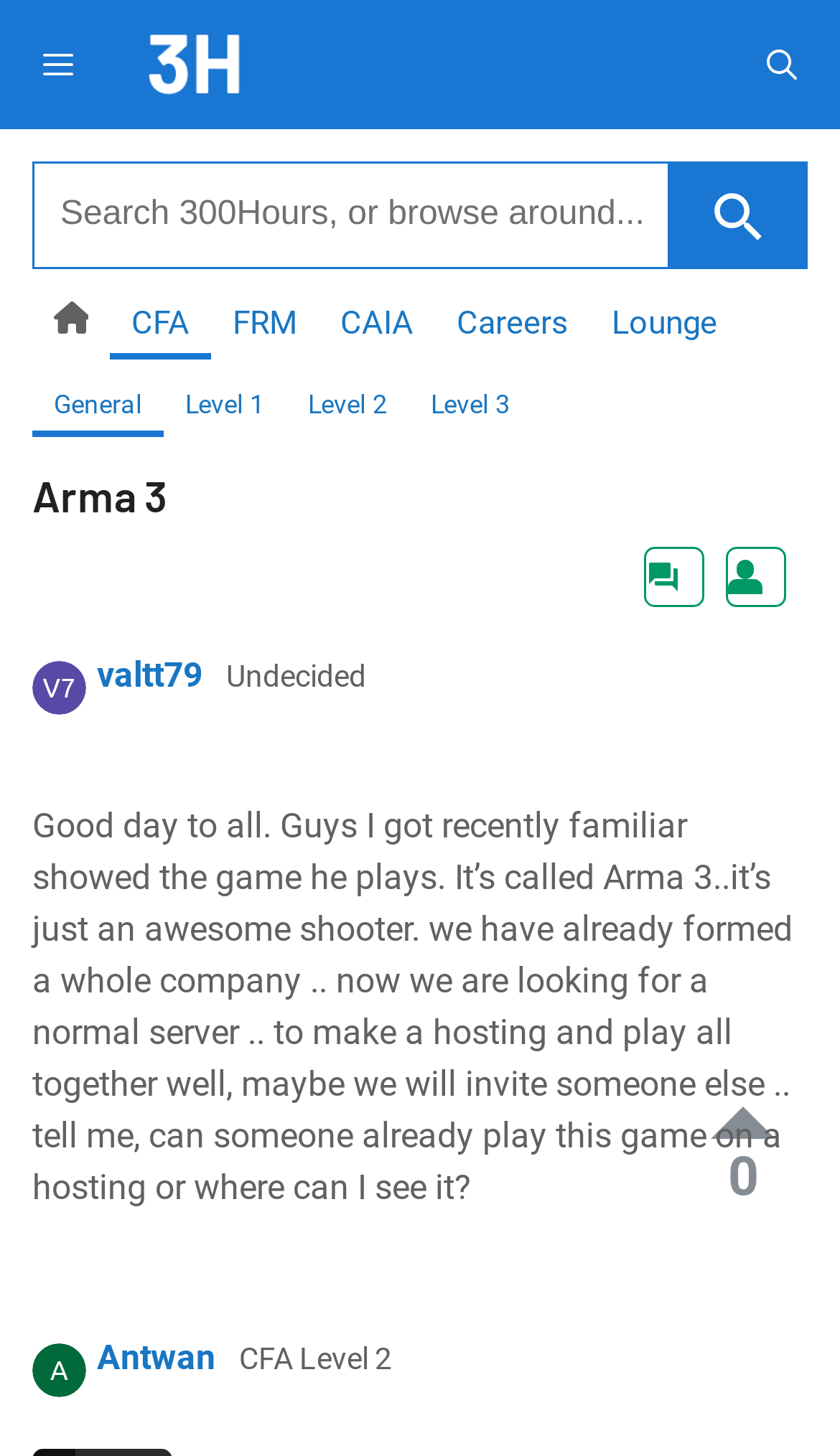What is the text of the first post?
Using the information from the image, provide a comprehensive answer to the question.

I looked at the text under the avatar of valtt79 and found the first post. The text starts with 'Good day to all...' and continues to describe the user's experience with Arma 3.